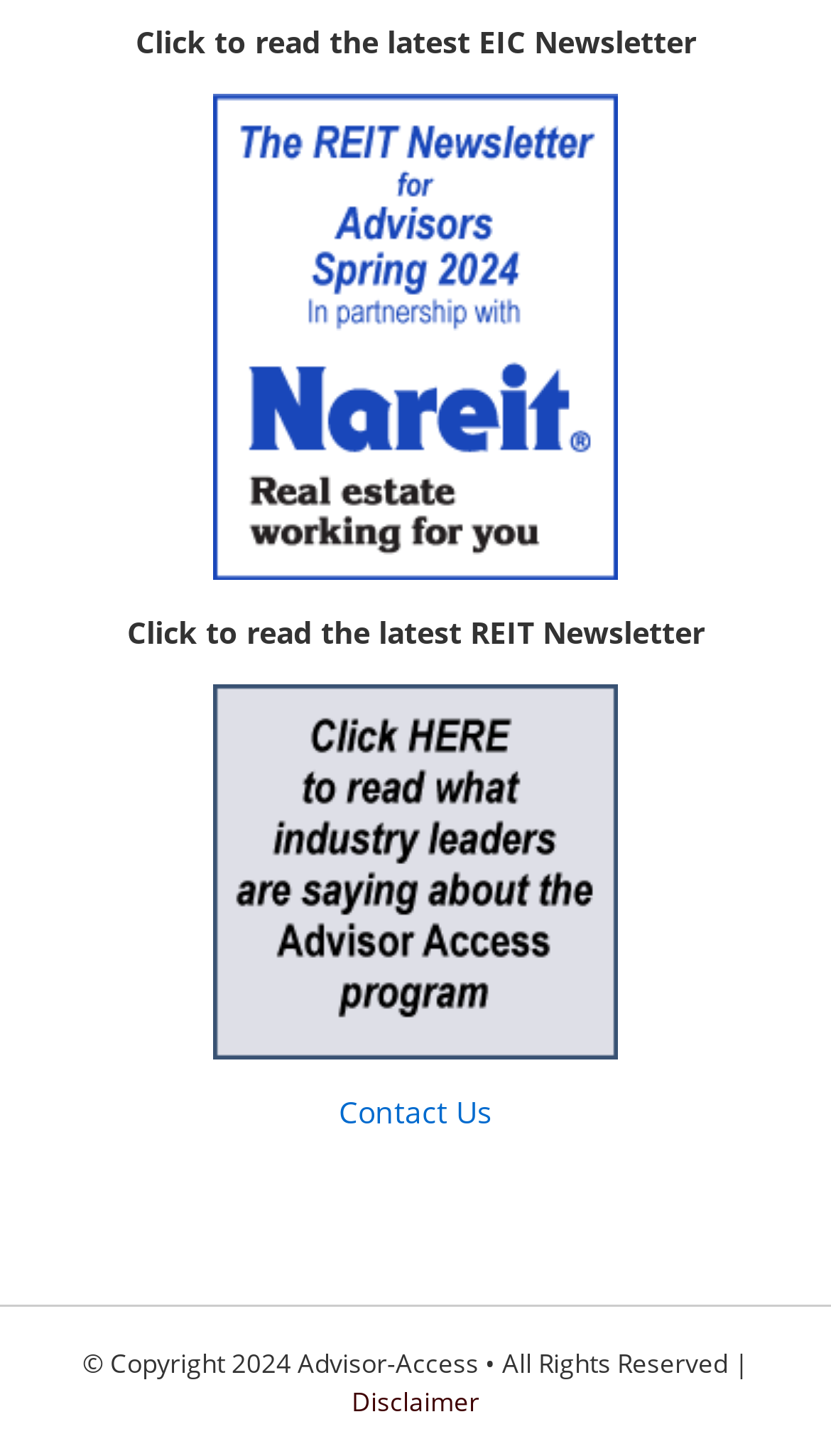How many columns are there in the footer layout table?
Please provide a detailed answer to the question.

The layout table in the footer section has a single column, as indicated by the bounding box coordinates of the static text elements and links within it, which do not suggest multiple columns.